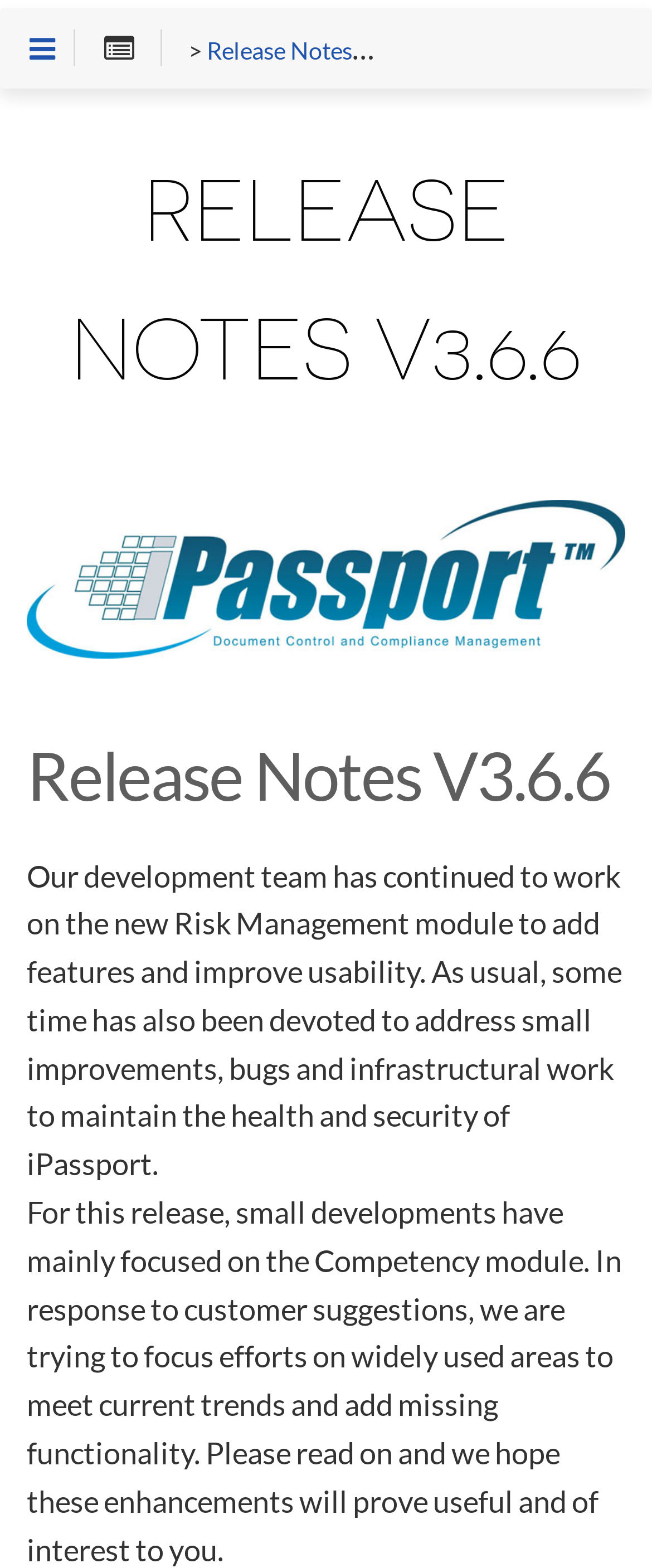Can you determine the main header of this webpage?

RELEASE NOTES V3.6.6